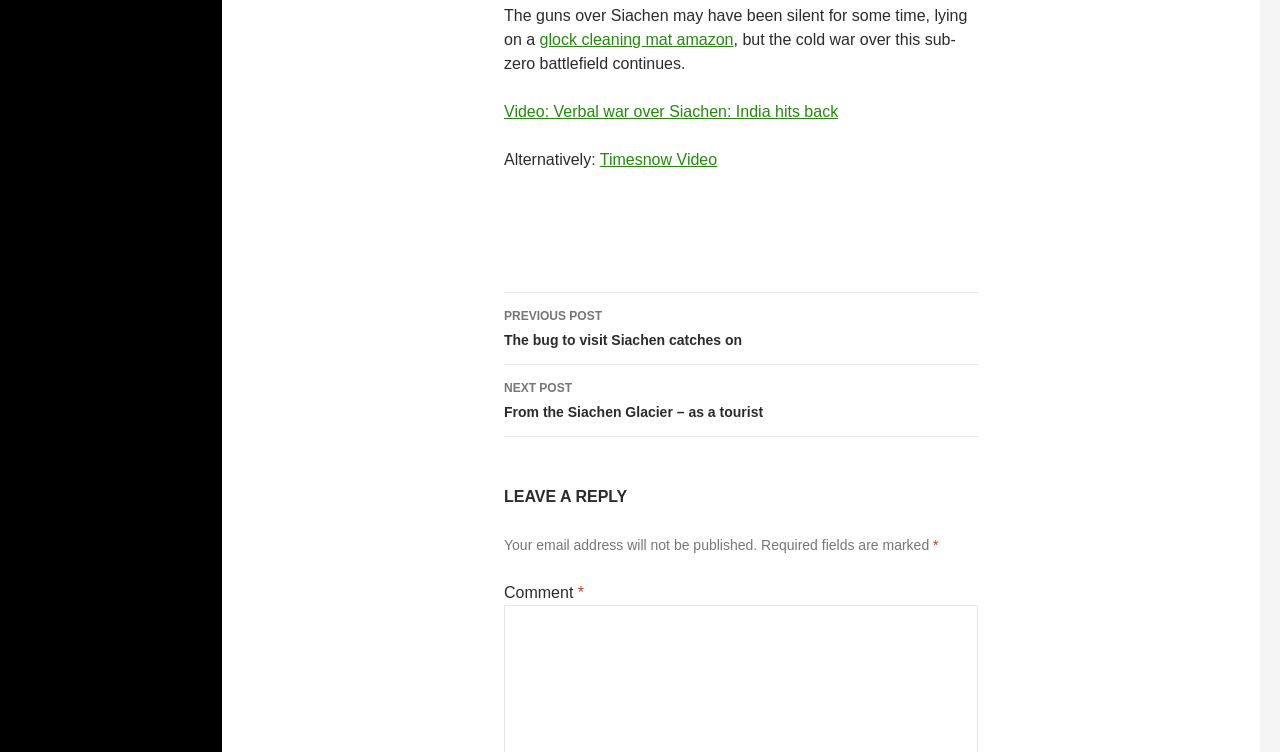Provide a short answer using a single word or phrase for the following question: 
What is the topic of the article?

Siachen